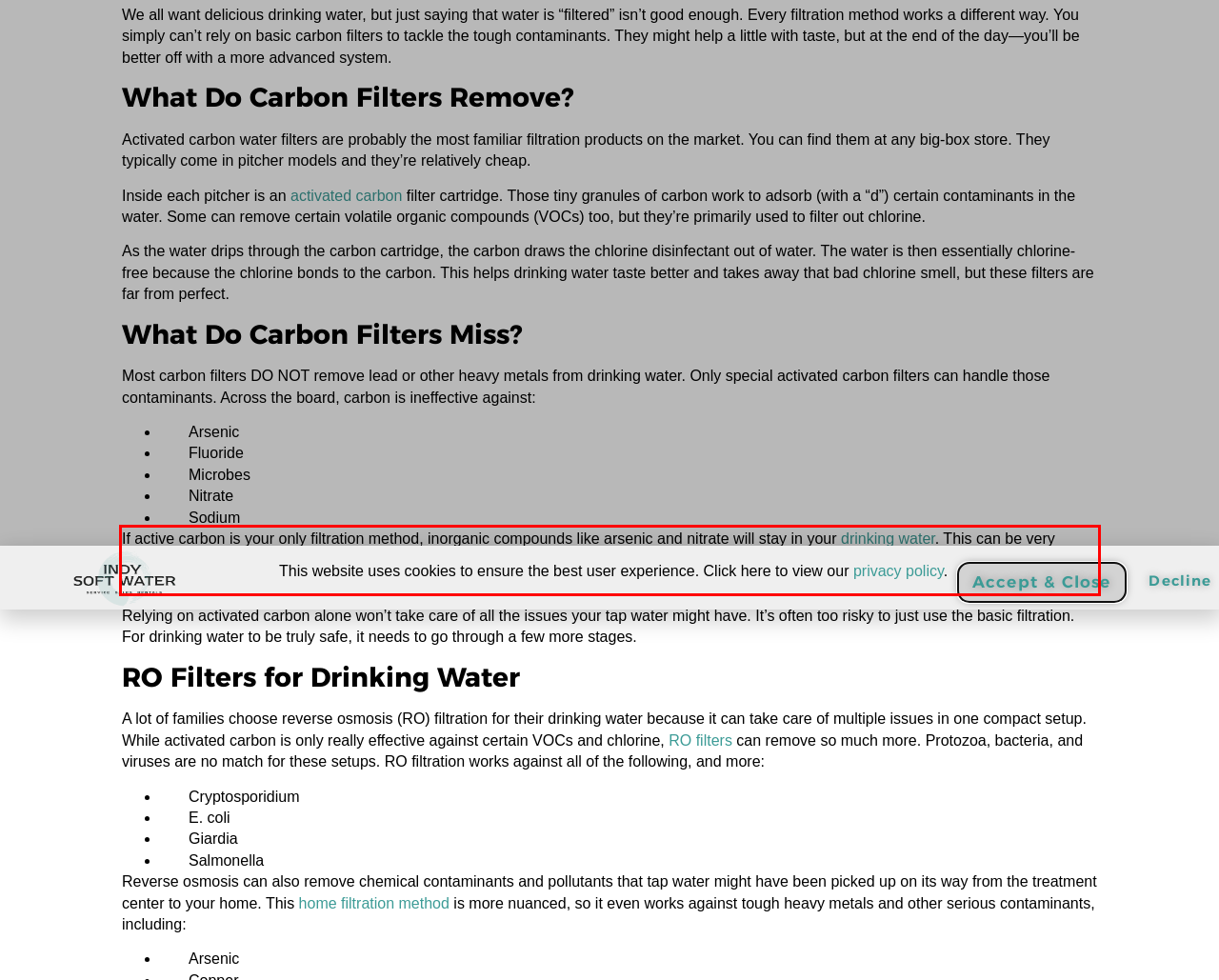Please identify and extract the text content from the UI element encased in a red bounding box on the provided webpage screenshot.

If active carbon is your only filtration method, inorganic compounds like arsenic and nitrate will stay in your drinking water. This can be very dangerous for infants and young children. High nitrate levels can even be fatal and lead to blue baby syndrome. That’s why it’s so important to make sure that the drinking water is properly filtered.